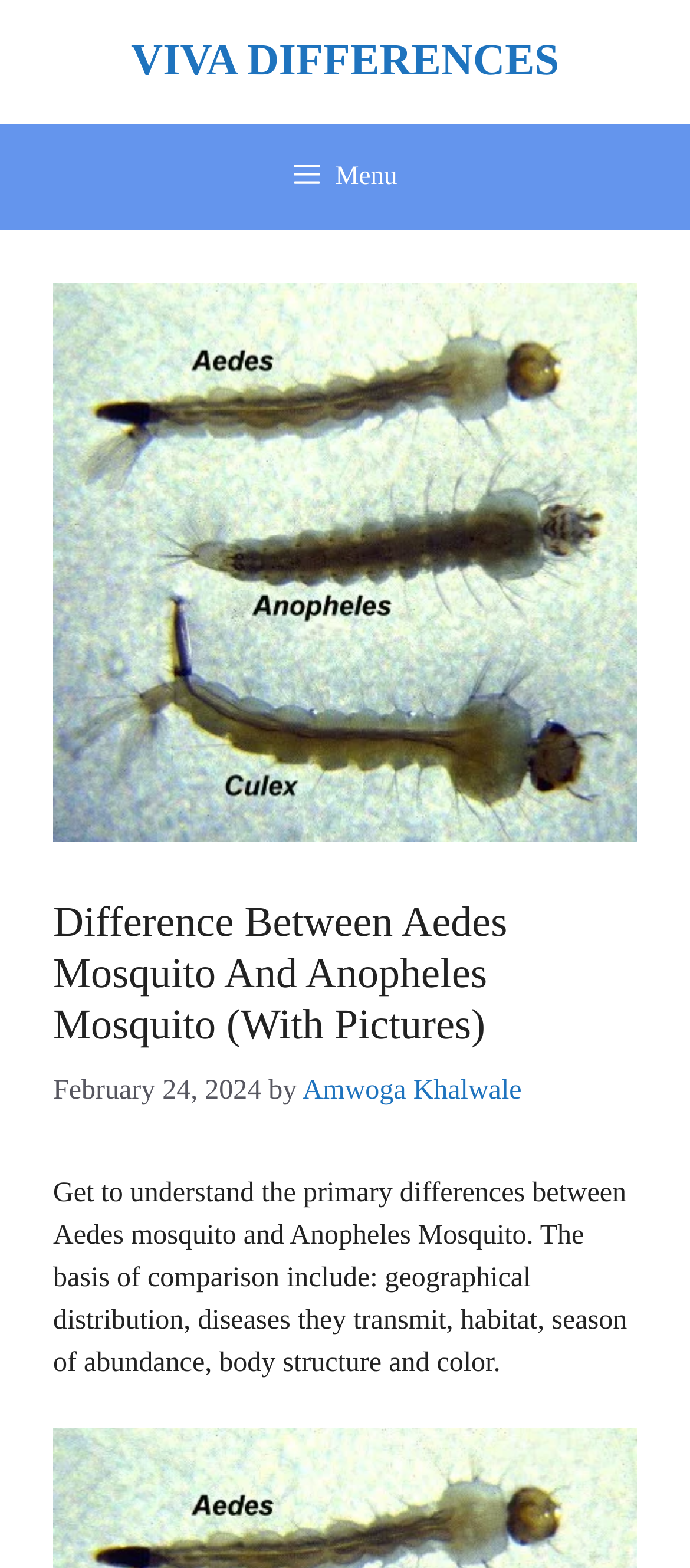Identify the bounding box coordinates of the HTML element based on this description: "VIVA DIFFERENCES".

[0.19, 0.024, 0.81, 0.054]